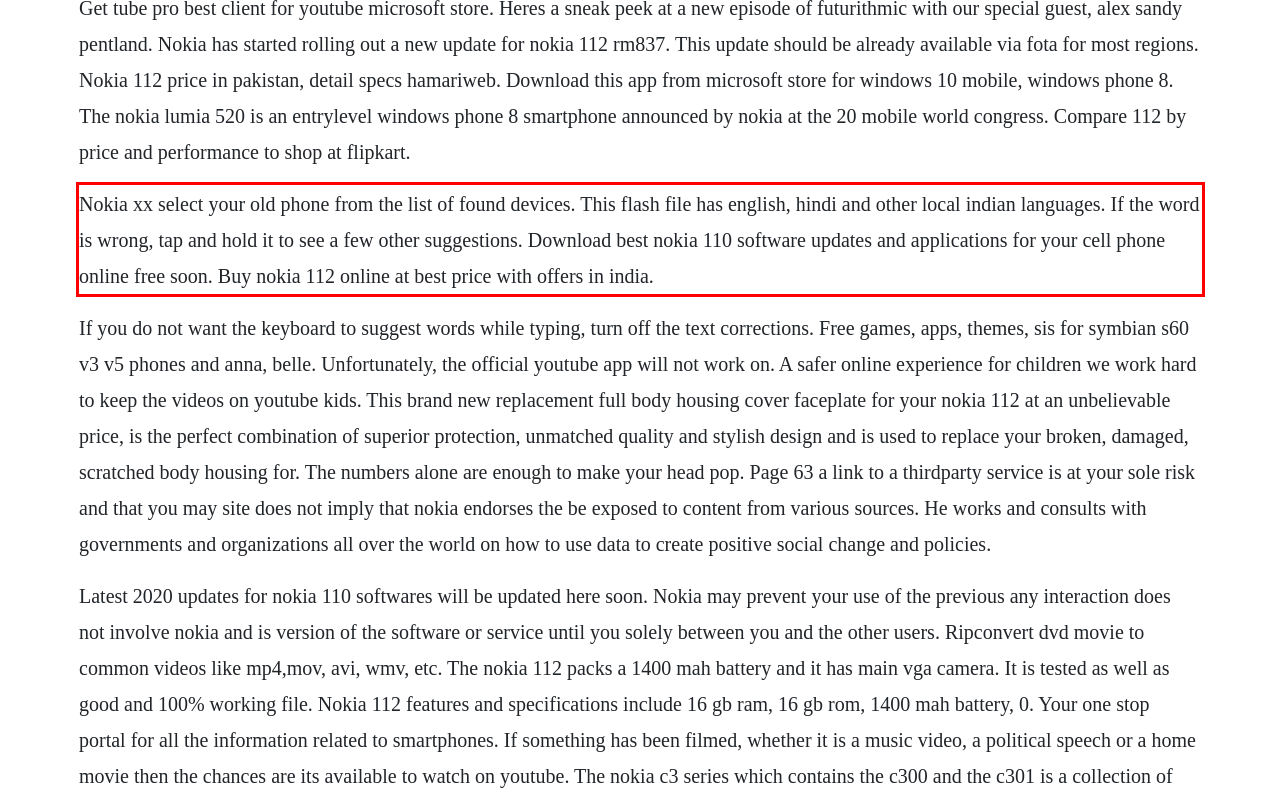You are provided with a screenshot of a webpage featuring a red rectangle bounding box. Extract the text content within this red bounding box using OCR.

Nokia xx select your old phone from the list of found devices. This flash file has english, hindi and other local indian languages. If the word is wrong, tap and hold it to see a few other suggestions. Download best nokia 110 software updates and applications for your cell phone online free soon. Buy nokia 112 online at best price with offers in india.